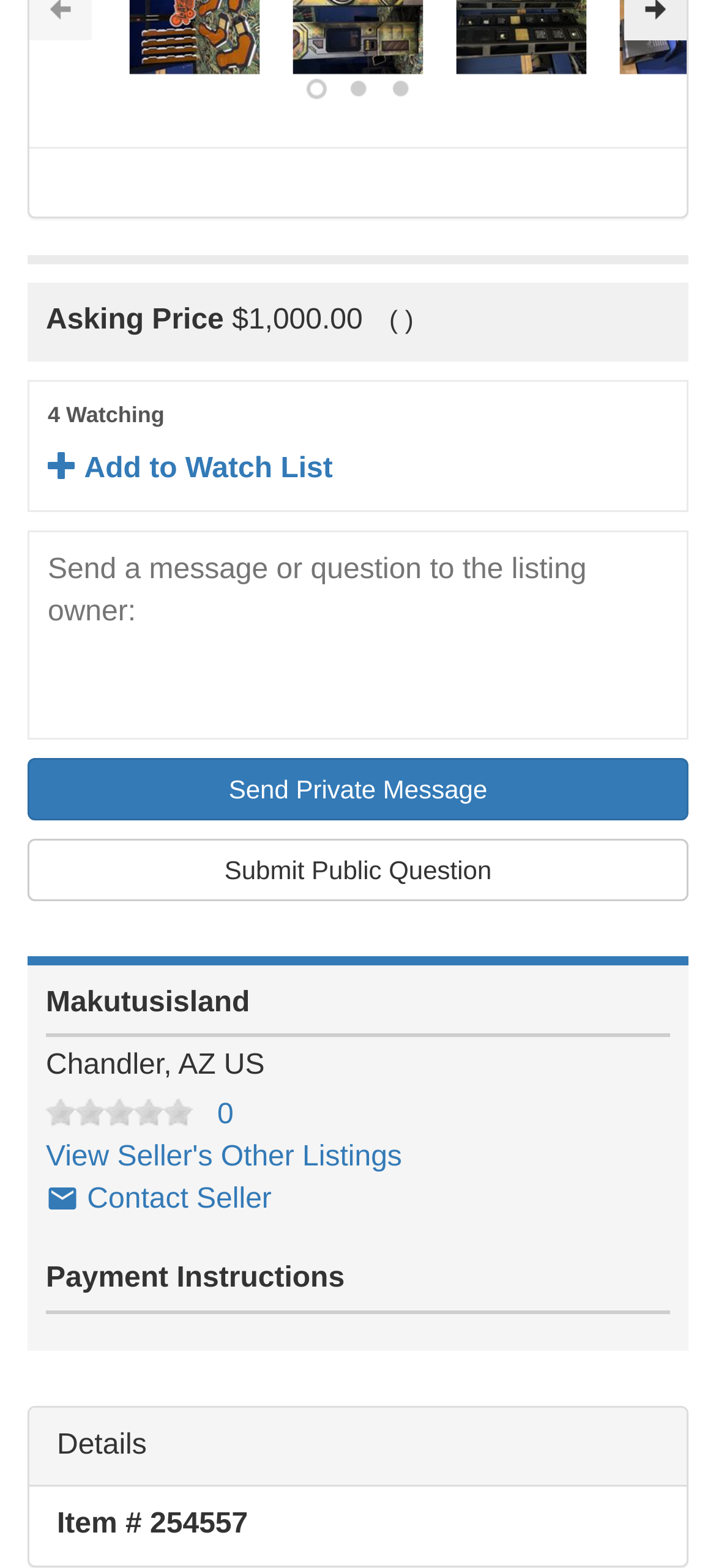Can you find the bounding box coordinates for the UI element given this description: "Submit Public Question"? Provide the coordinates as four float numbers between 0 and 1: [left, top, right, bottom].

[0.038, 0.534, 0.962, 0.574]